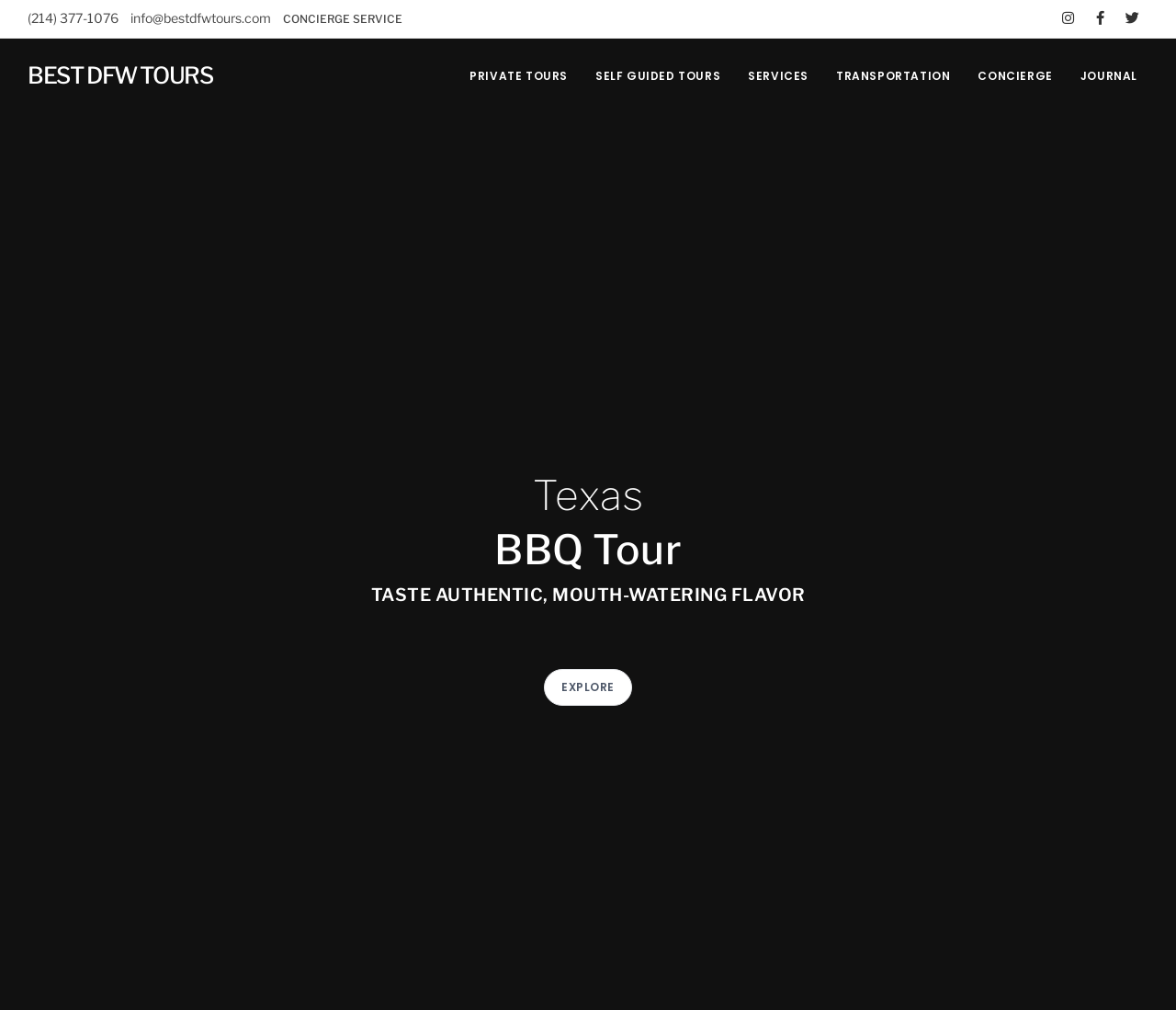How many social media links are there?
Use the information from the image to give a detailed answer to the question.

I counted the number of social media links by looking at the top-right section of the webpage, where the social media icons are usually displayed. I found three links with icons, which I assume are social media links.